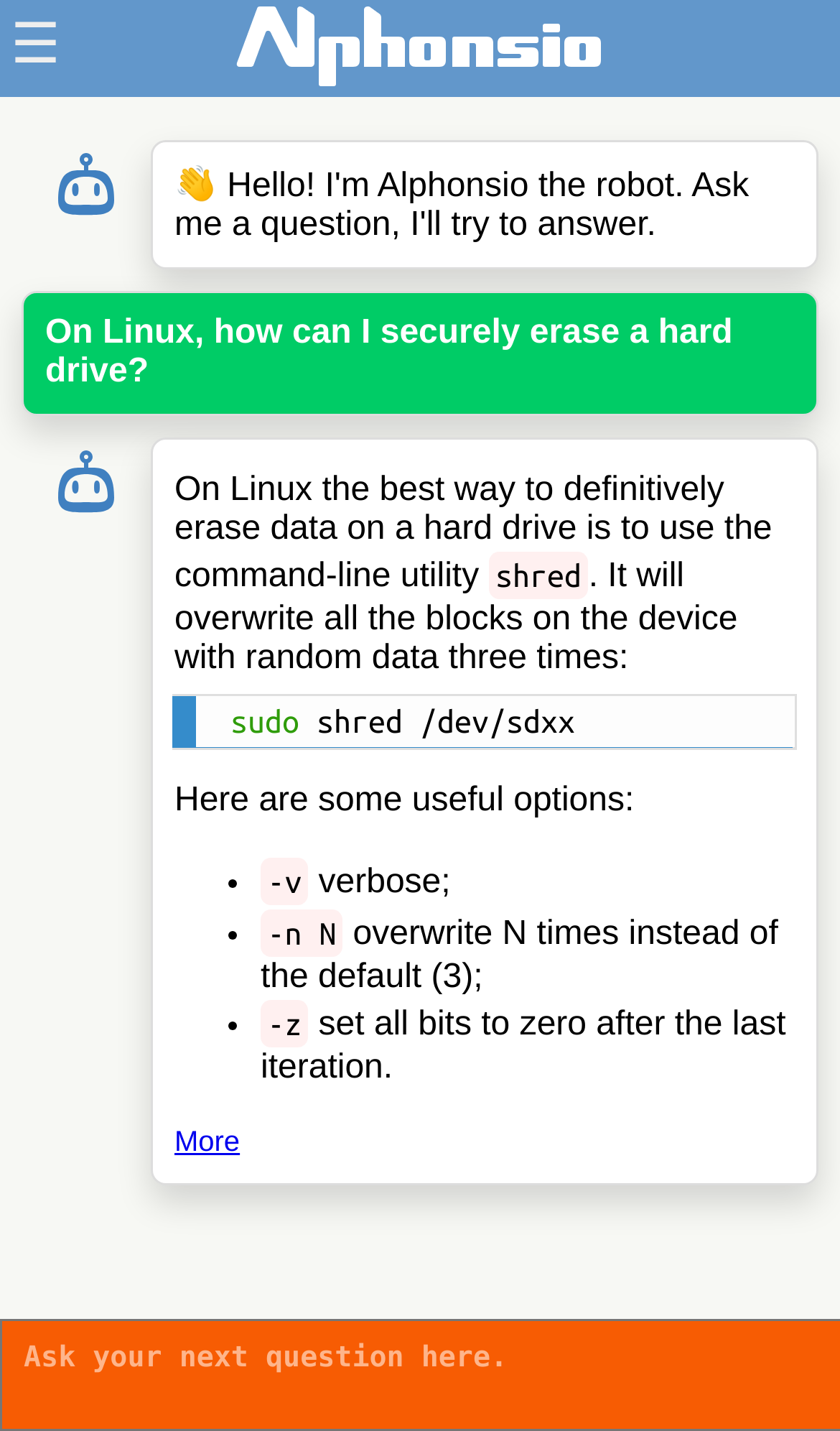Identify the text that serves as the heading for the webpage and generate it.

On Linux, how can I securely erase a hard drive?